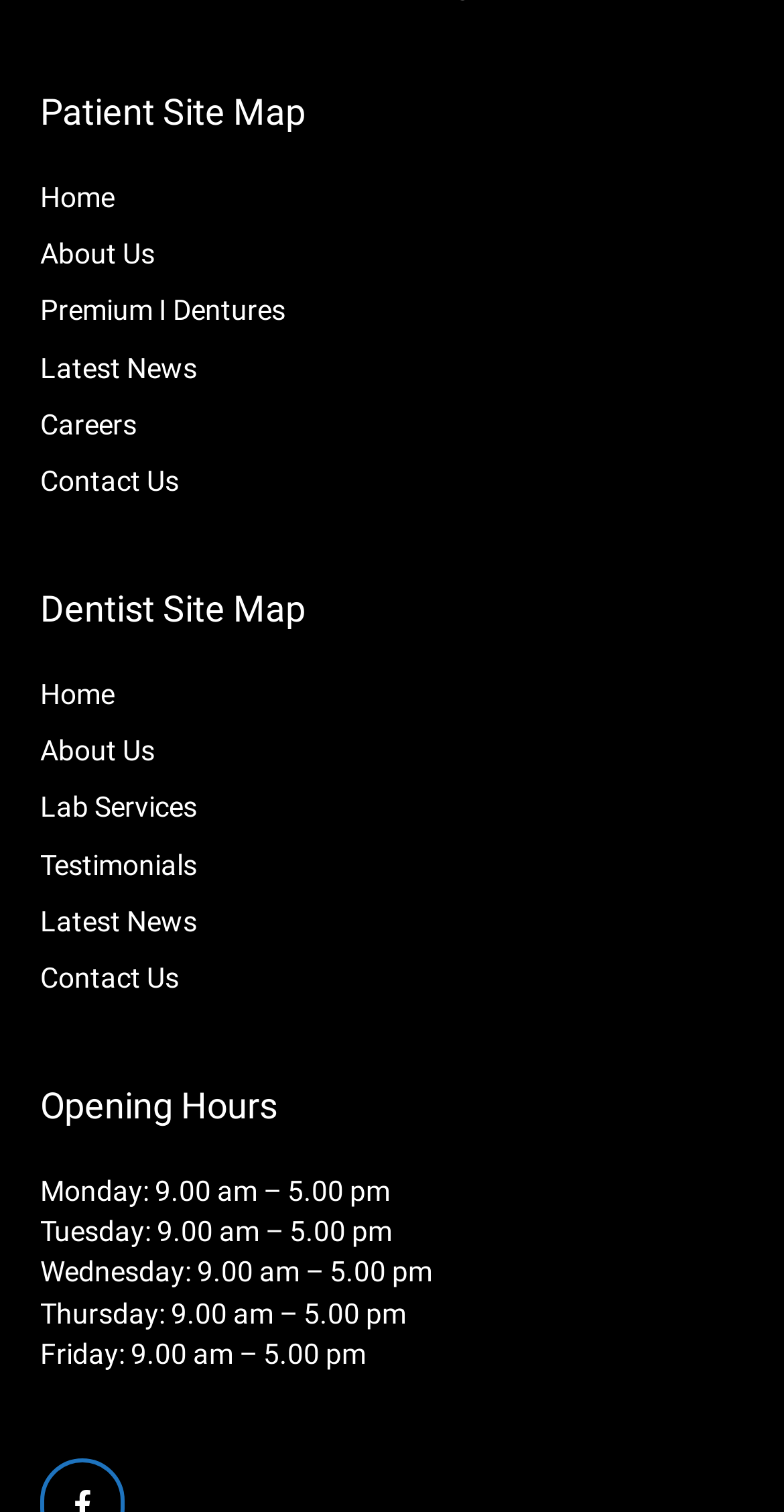Specify the bounding box coordinates of the area that needs to be clicked to achieve the following instruction: "learn about premium i dentures".

[0.051, 0.195, 0.364, 0.216]